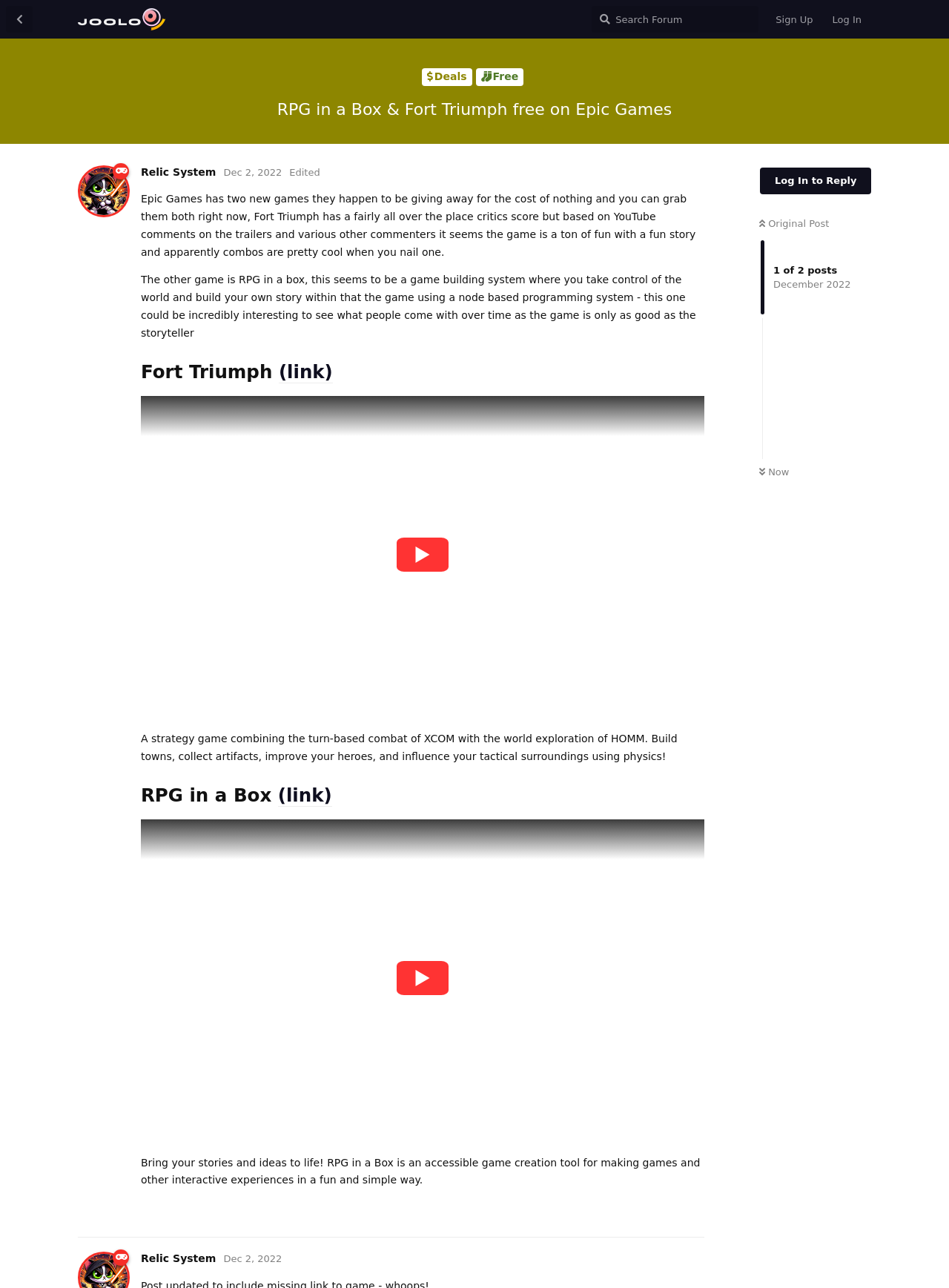Locate the bounding box coordinates of the area you need to click to fulfill this instruction: 'Search the forum'. The coordinates must be in the form of four float numbers ranging from 0 to 1: [left, top, right, bottom].

[0.624, 0.005, 0.799, 0.026]